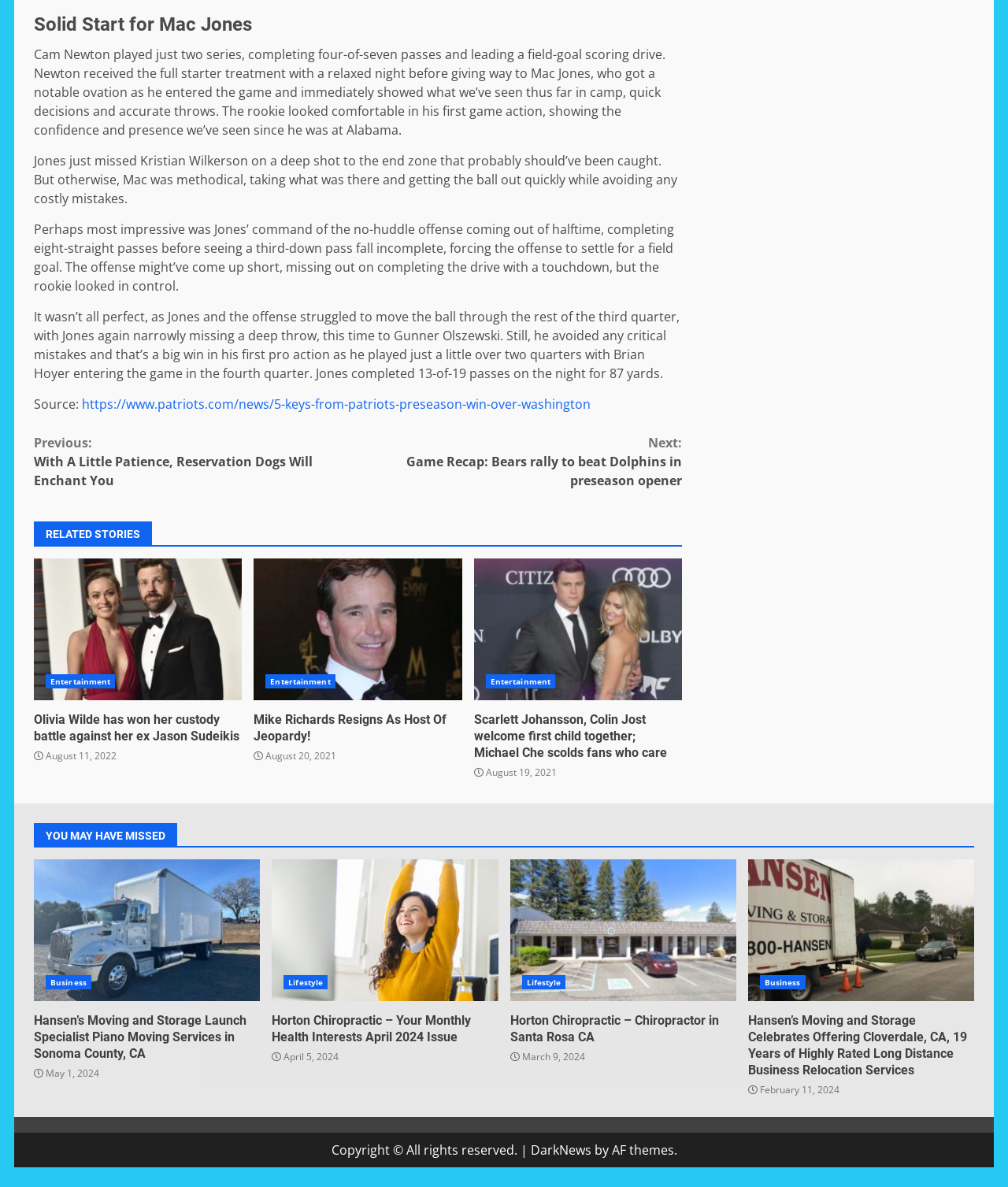What is the date of the article 'Hansen’s Moving and Storage Launch Specialist Piano Moving Services in Sonoma County, CA'?
Relying on the image, give a concise answer in one word or a brief phrase.

May 1, 2024